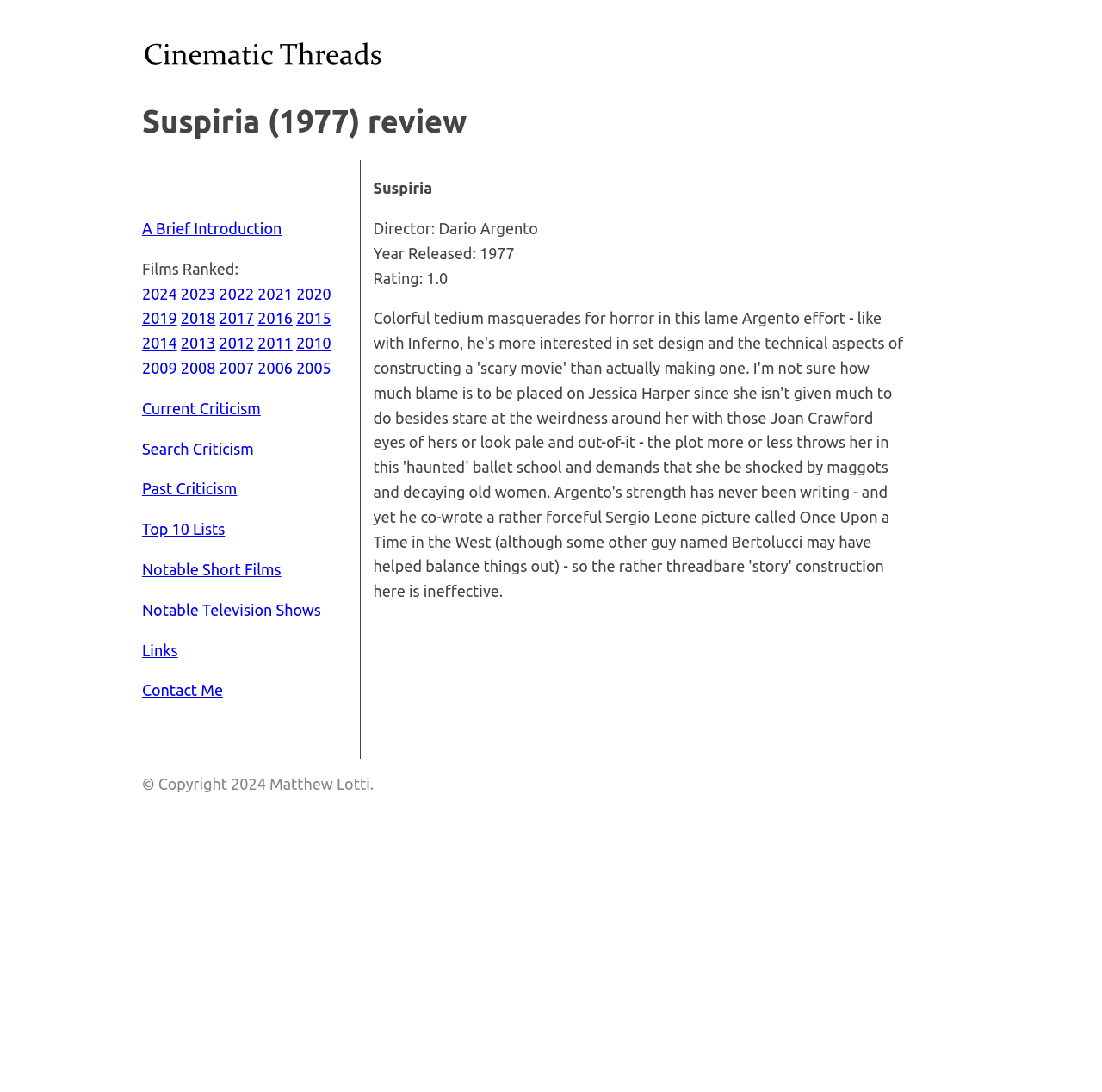Locate the bounding box coordinates of the clickable part needed for the task: "Read the review of Suspiria".

[0.129, 0.094, 0.871, 0.128]